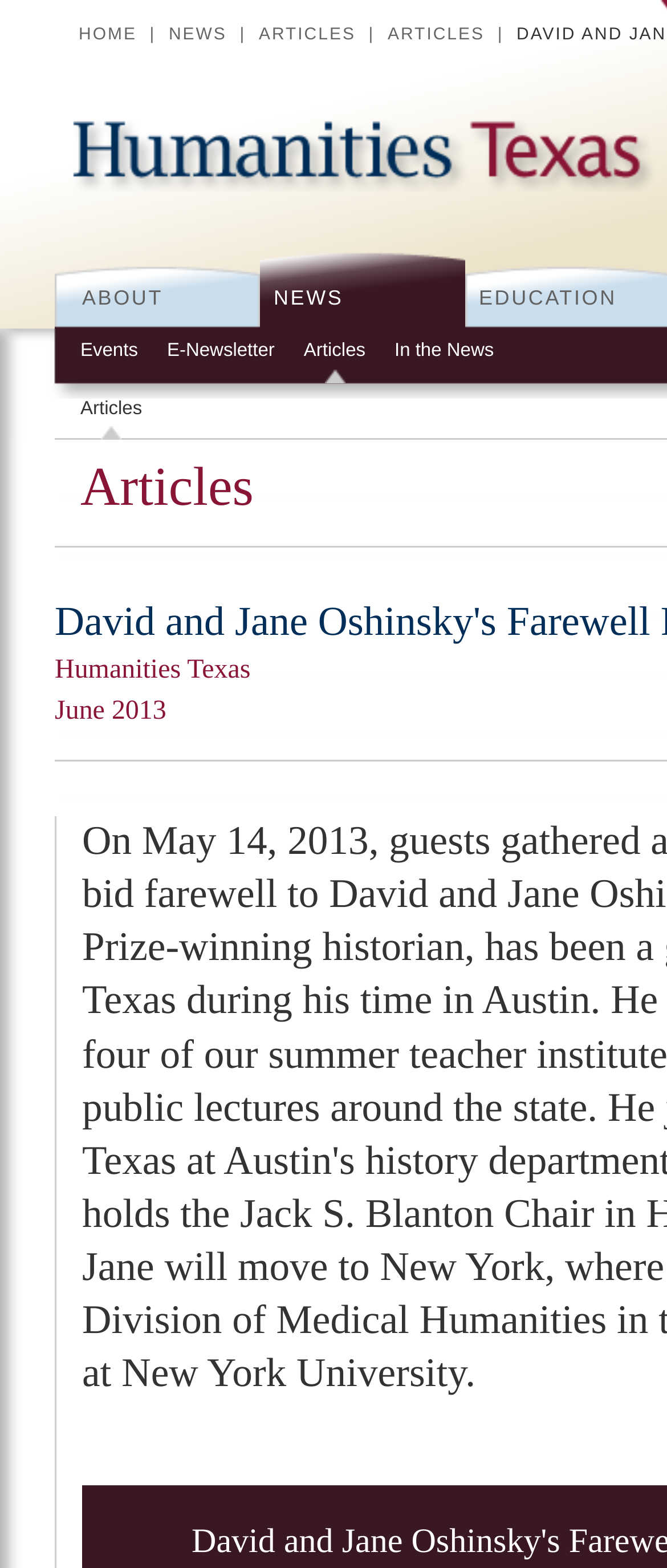What is the current page?
Refer to the screenshot and respond with a concise word or phrase.

NEWS